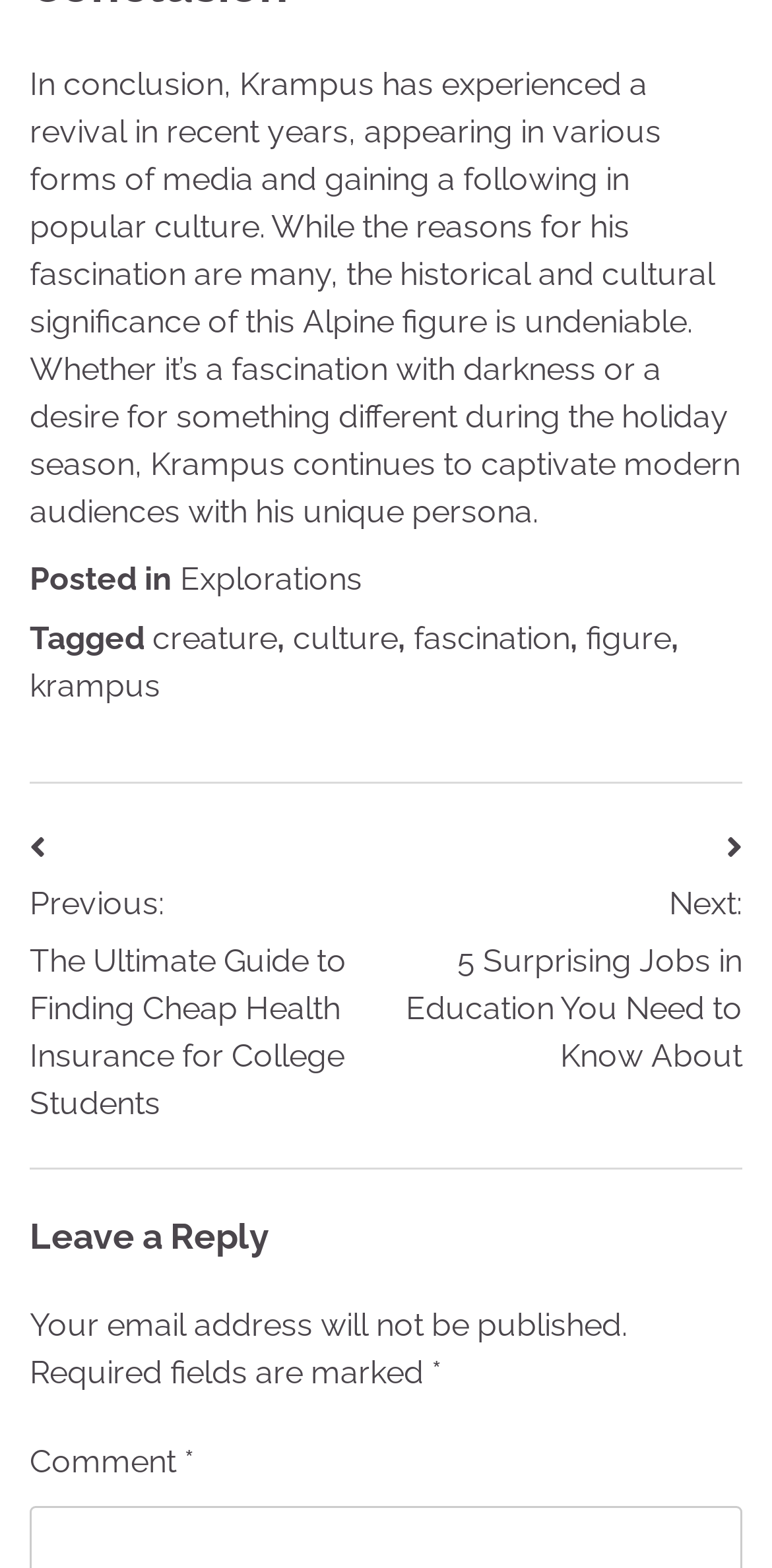Find the bounding box coordinates of the element's region that should be clicked in order to follow the given instruction: "Click on the 'Explorations' link". The coordinates should consist of four float numbers between 0 and 1, i.e., [left, top, right, bottom].

[0.233, 0.357, 0.469, 0.381]